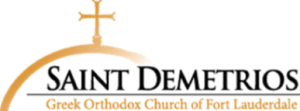Based on what you see in the screenshot, provide a thorough answer to this question: What does the logo reflect?

The emblematic representation of the logo underscores the church's cultural and religious significance within the community, reflecting its role as a spiritual center for its members and effectively encapsulates the church's identity and mission.